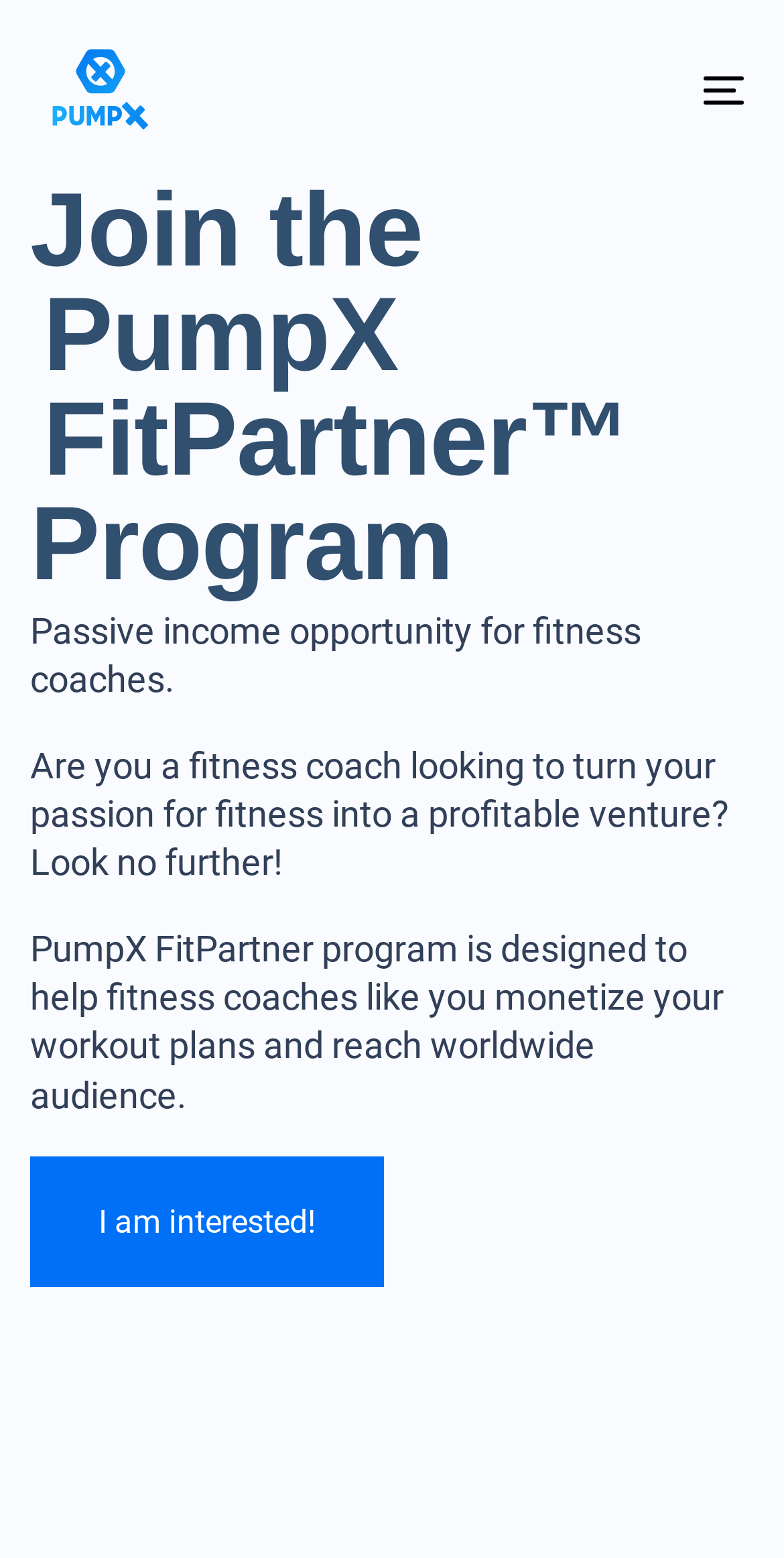Using the element description parent_node: Toggle navigation, predict the bounding box coordinates for the UI element. Provide the coordinates in (top-left x, top-left y, bottom-right x, bottom-right y) format with values ranging from 0 to 1.

[0.051, 0.0, 0.35, 0.115]